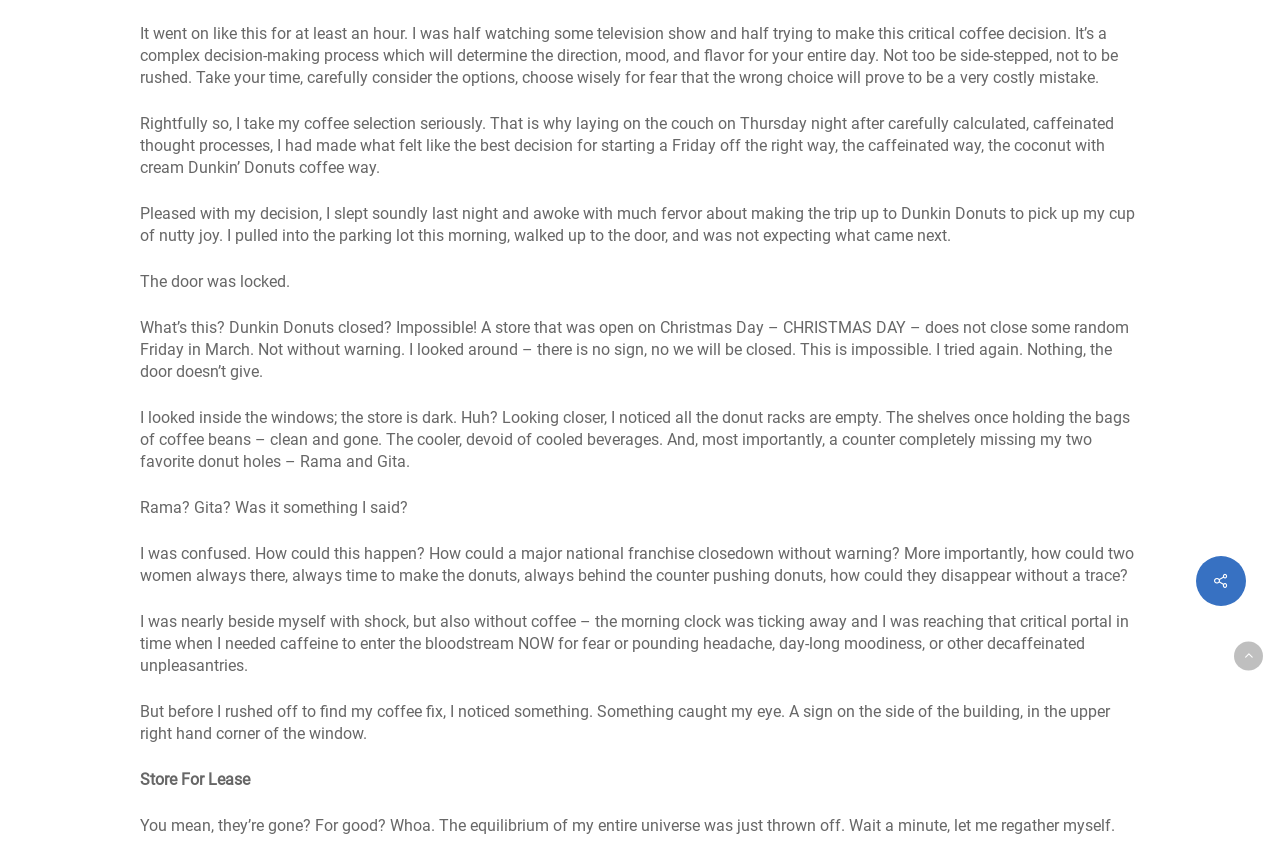Locate the UI element described by admin@petessentialstauranga.nz in the provided webpage screenshot. Return the bounding box coordinates in the format (top-left x, top-left y, bottom-right x, bottom-right y), ensuring all values are between 0 and 1.

None